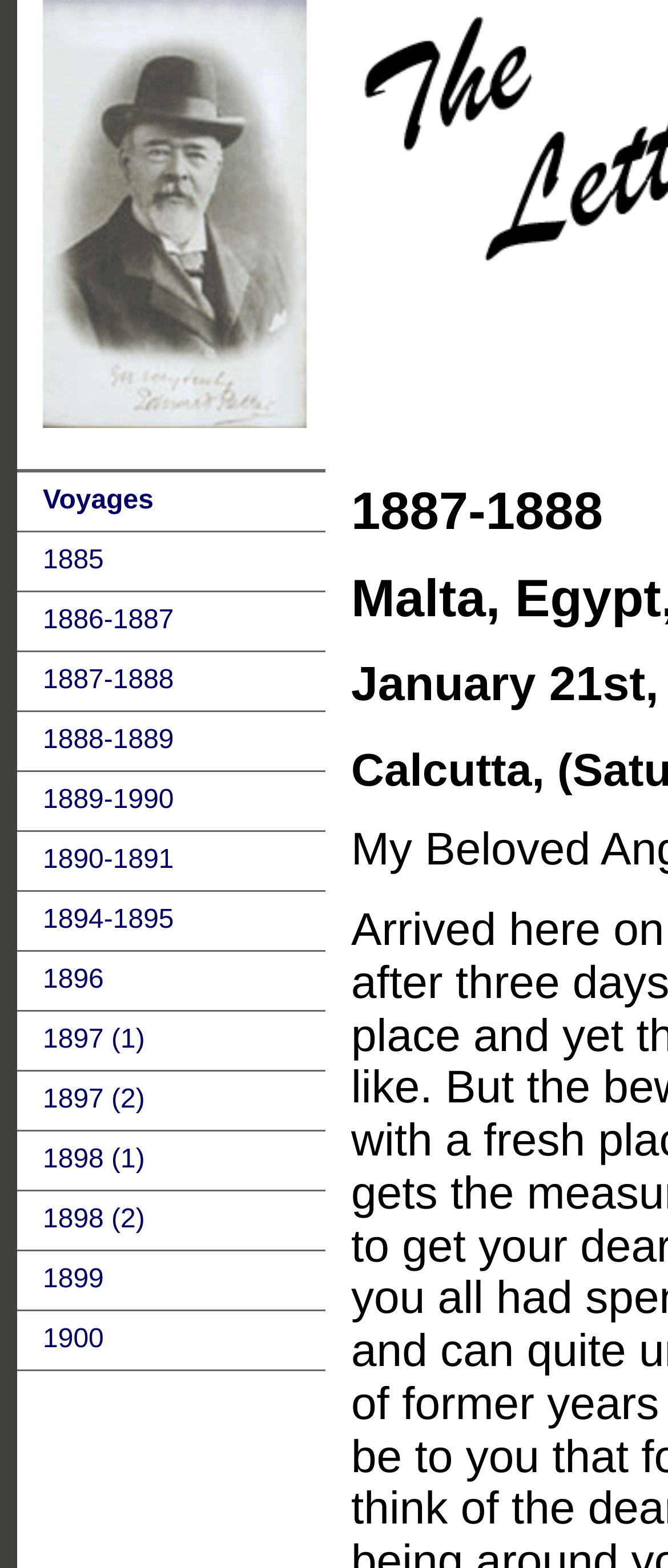What are the links on the left side of the webpage?
Based on the image, provide a one-word or brief-phrase response.

Voyages and years